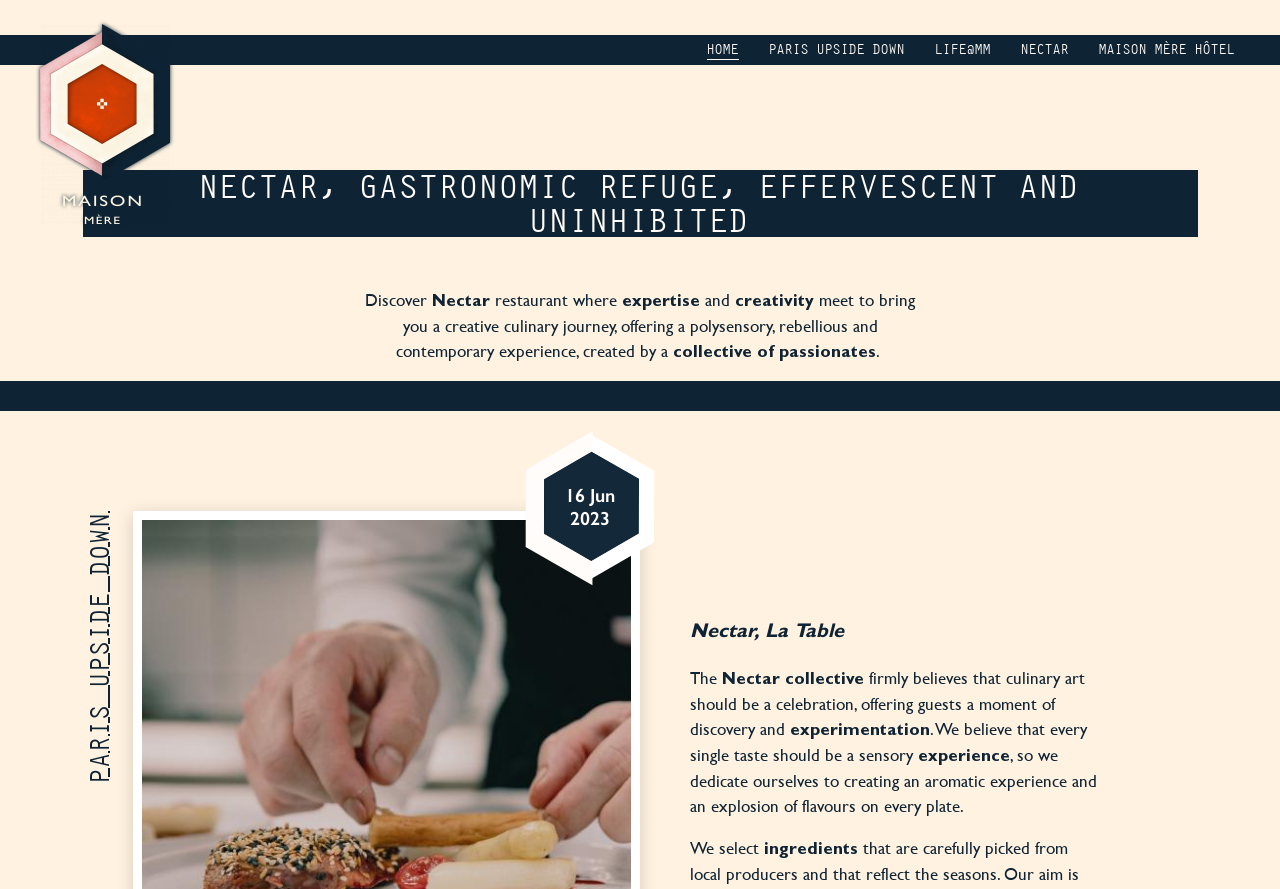Using the description "aria-label="Menu social"", locate and provide the bounding box of the UI element.

[0.412, 0.045, 0.541, 0.072]